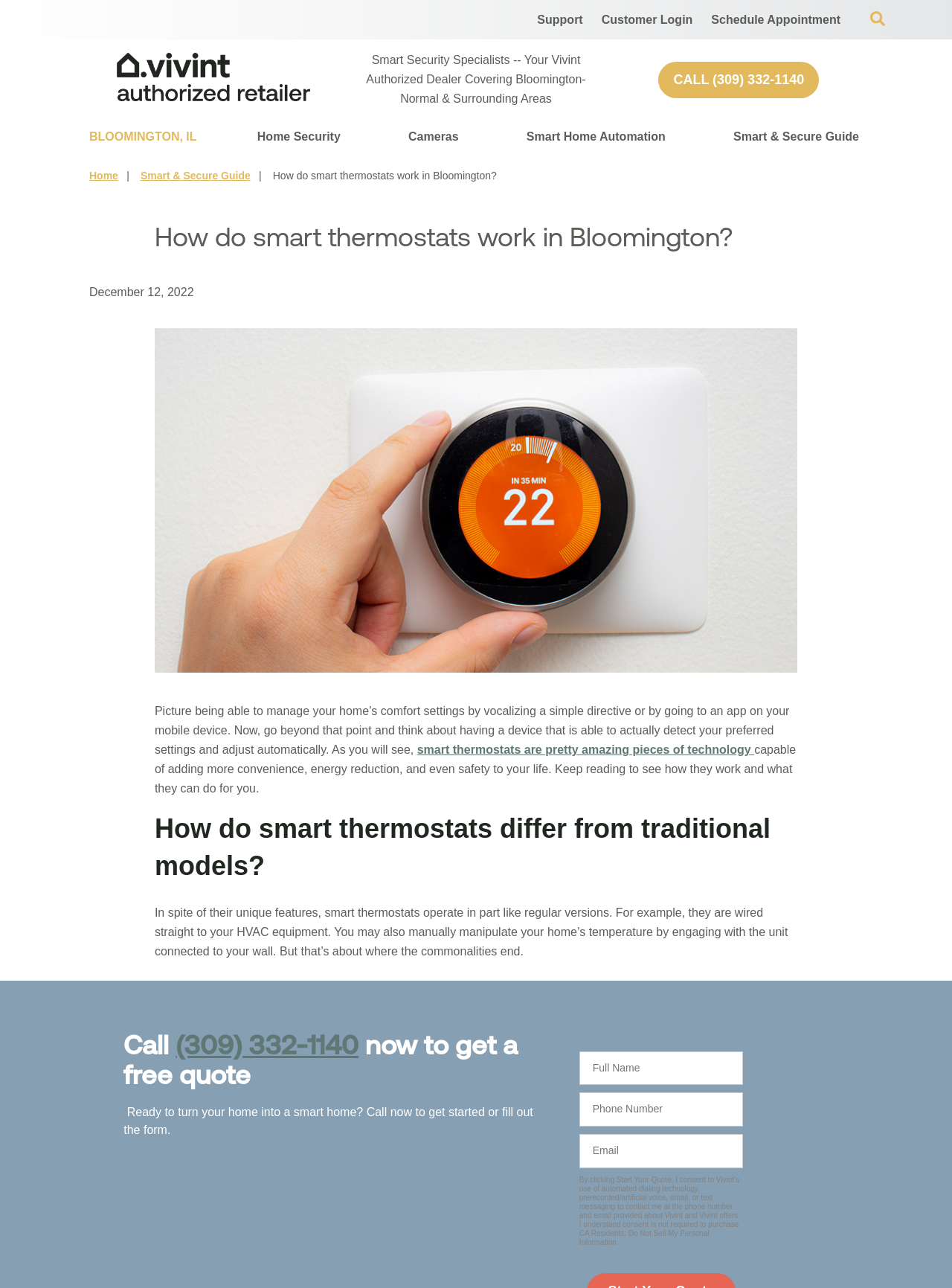Determine the bounding box coordinates for the HTML element described here: "parent_node: Cameras title="Expand Menu"".

[0.486, 0.093, 0.493, 0.12]